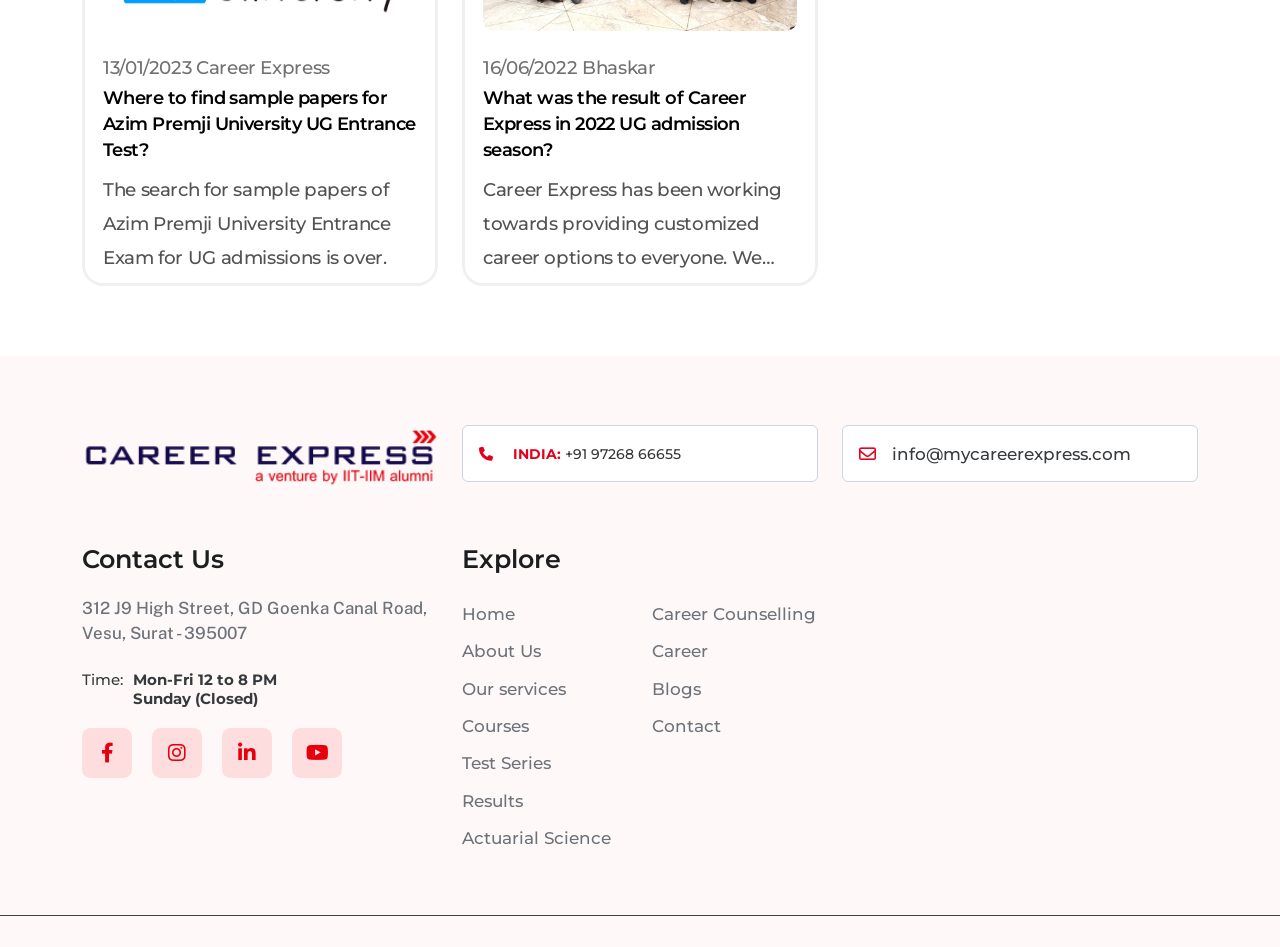Using the provided element description: "INDIA: +91 97268 66655", determine the bounding box coordinates of the corresponding UI element in the screenshot.

[0.374, 0.47, 0.532, 0.489]